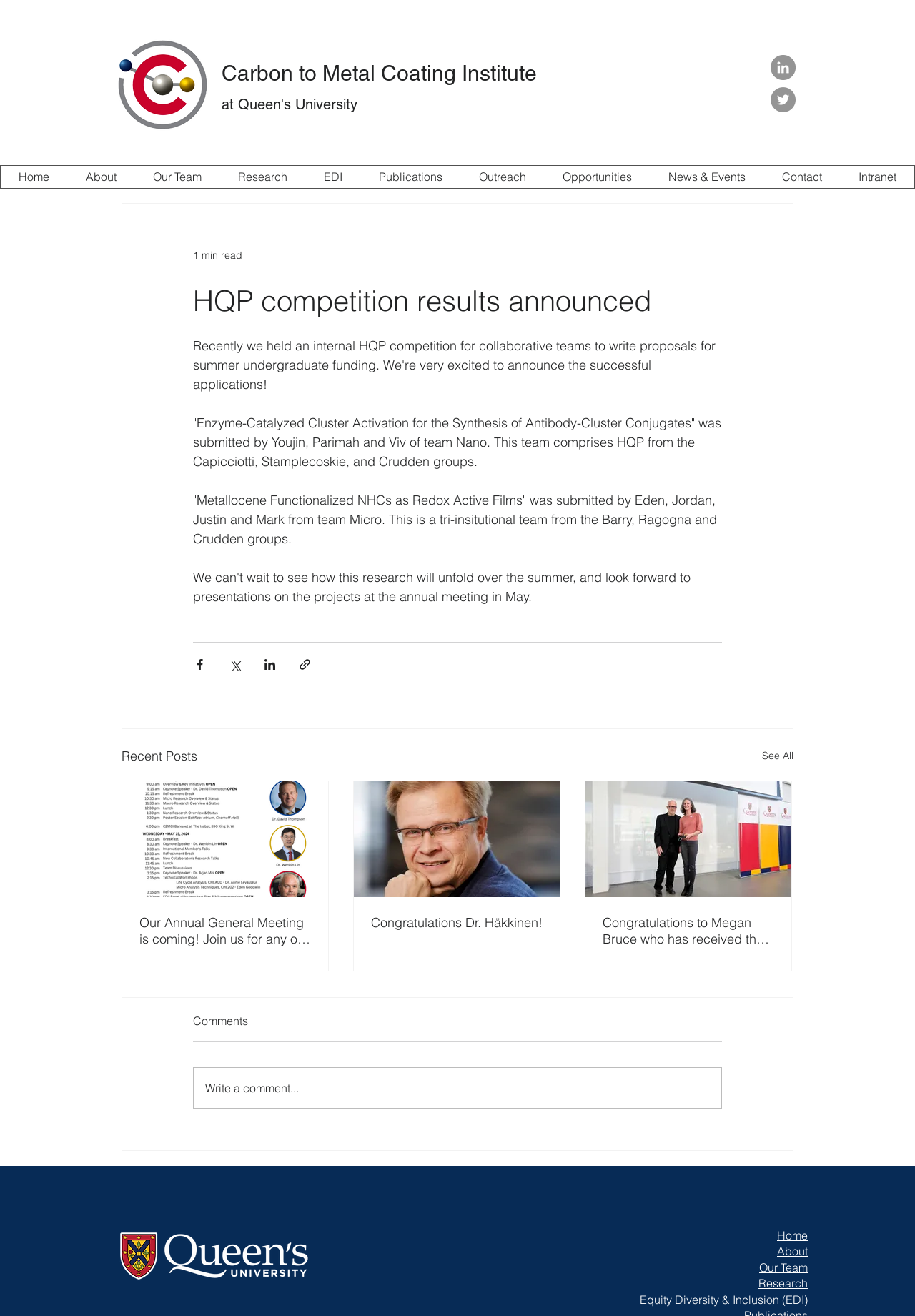Please provide the bounding box coordinates for the element that needs to be clicked to perform the following instruction: "Read the HQP competition results announced article". The coordinates should be given as four float numbers between 0 and 1, i.e., [left, top, right, bottom].

[0.211, 0.215, 0.789, 0.242]